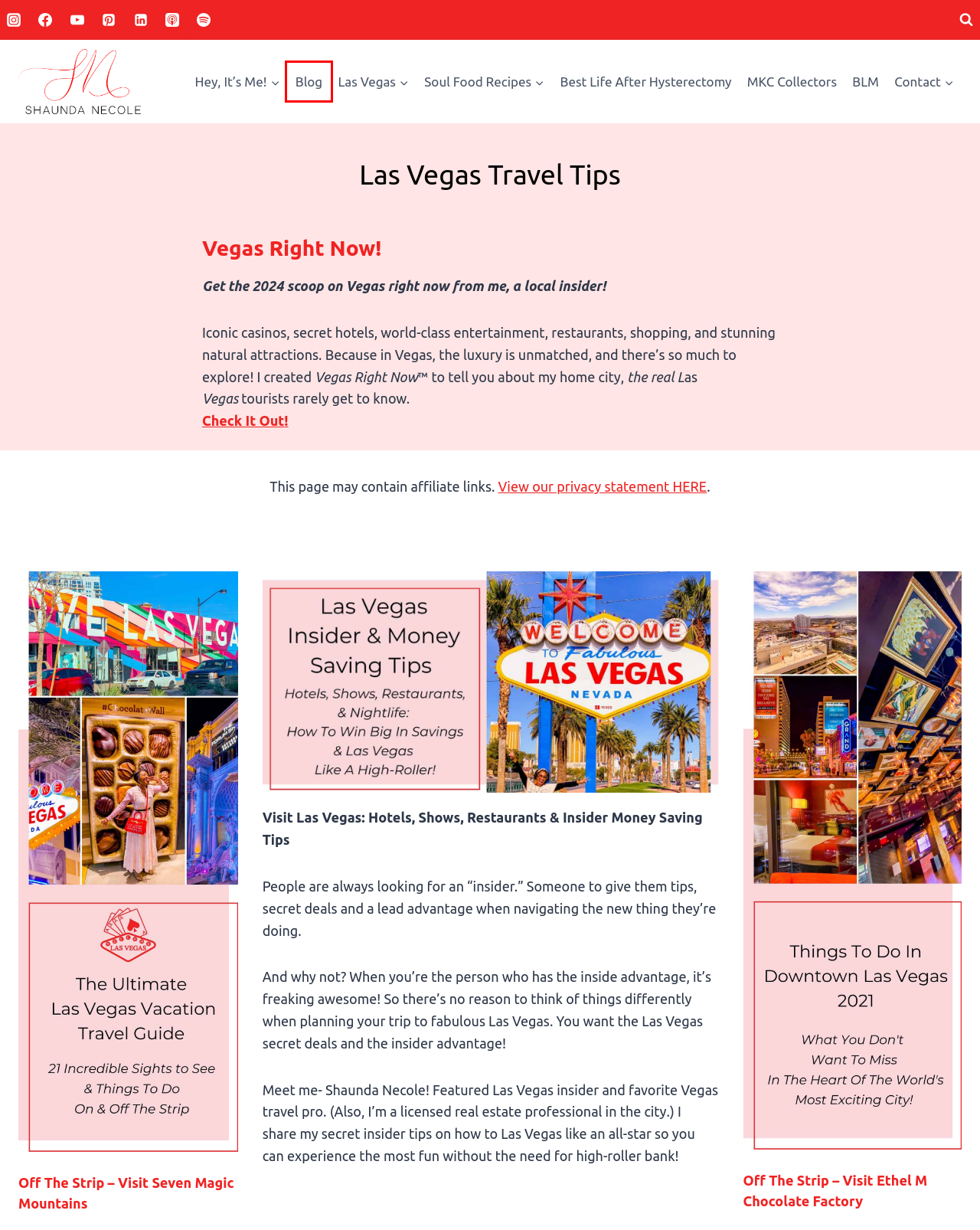You see a screenshot of a webpage with a red bounding box surrounding an element. Pick the webpage description that most accurately represents the new webpage after interacting with the element in the red bounding box. The options are:
A. Shaunda Necole Blog - Shaunda Necole
B. Hysterectomy Recovery Time: Tips, Side Affects, Care Package & Life After
C. Privacy Policy - Shaunda Necole | ShaundaNecole.com
D. Shaunda Necole Lifestyle Blog
E. Date Night At Ethel M Chocolate Factory Las Vegas - Shaunda Necole
F. Tradition With A Twist MacKenzie Childs Collectors Guide & Barn Sale Tips
G. Vegas Right Now! - Las Vegas Things To Do Right Now
H. Day Trips Only In Las Vegas: Why Is It Called Seven Magic Mountains?

A